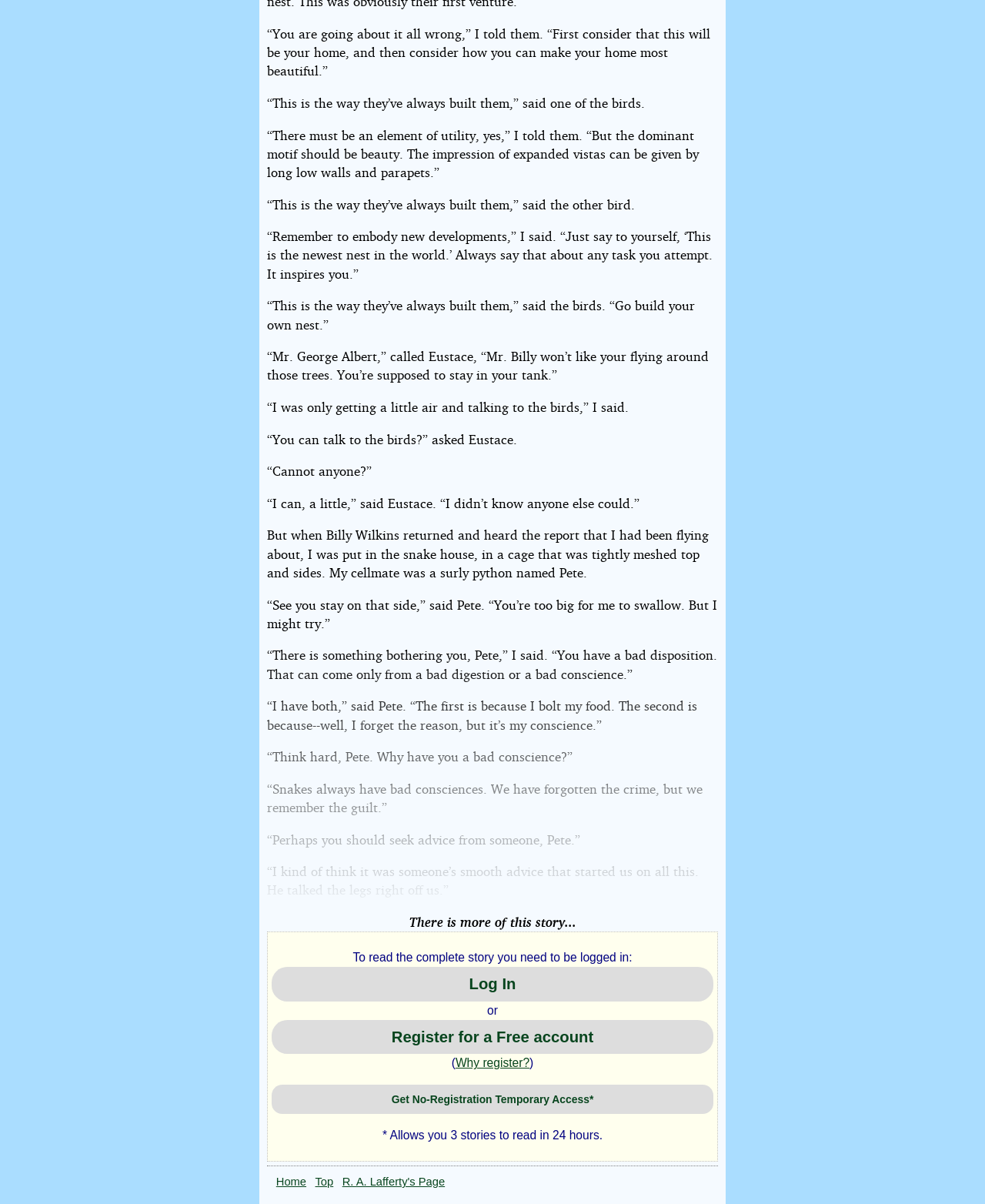From the image, can you give a detailed response to the question below:
What is required to read the complete story?

According to the webpage, to read the complete story, the user needs to be logged in or register for a free account. There is also an option for no-registration temporary access, which allows the user to read 3 stories in 24 hours.